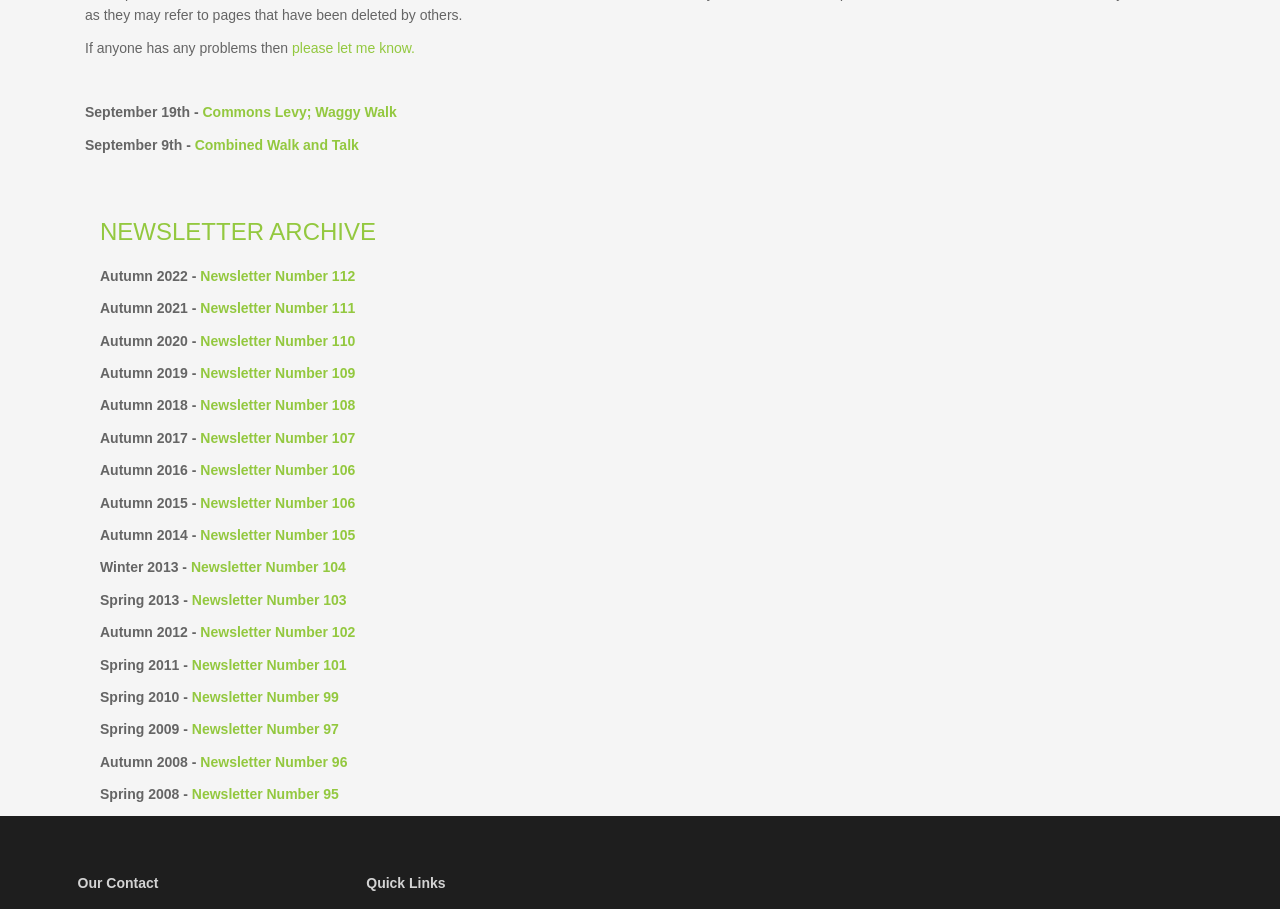Bounding box coordinates are given in the format (top-left x, top-left y, bottom-right x, bottom-right y). All values should be floating point numbers between 0 and 1. Provide the bounding box coordinate for the UI element described as: Newsletter Number 99

[0.15, 0.758, 0.265, 0.776]